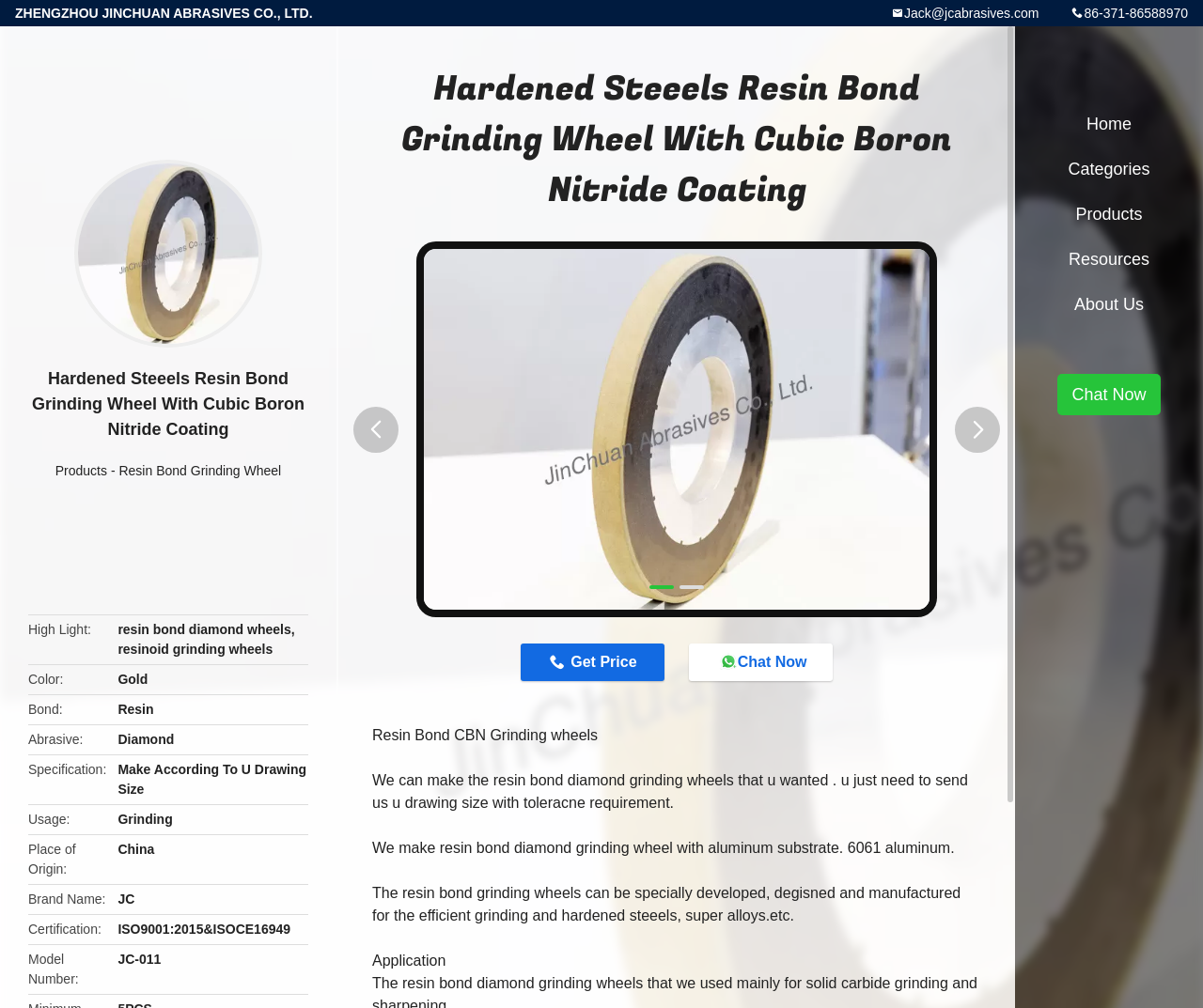What is the brand name of the product?
Please ensure your answer to the question is detailed and covers all necessary aspects.

The brand name of the product can be found in the product details section, where it is listed as 'JC' under the 'Brand Name' category.